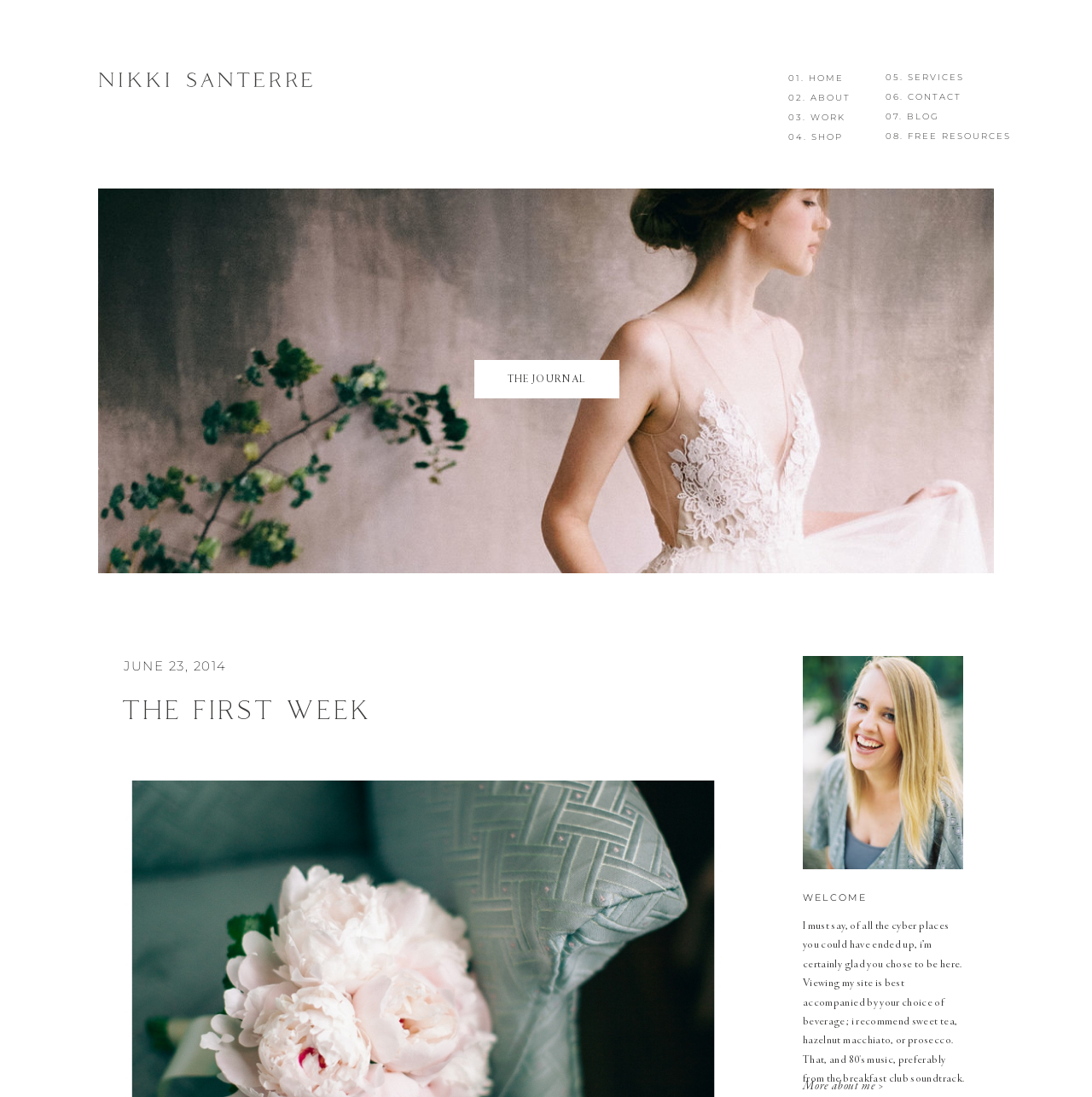What is the purpose of the 'More about me >' link?
Using the visual information, answer the question in a single word or phrase.

To learn more about the photographer